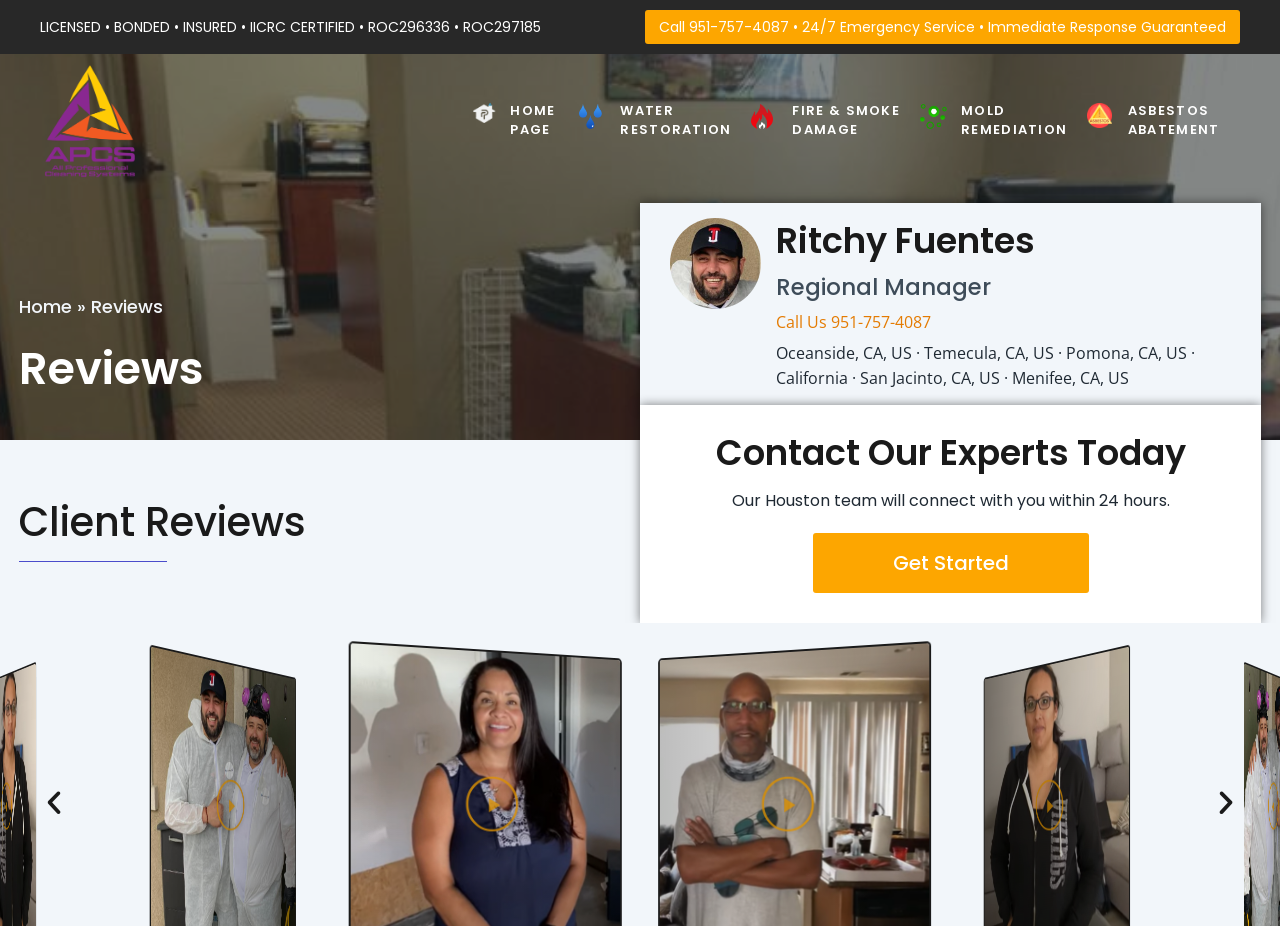What is the name of the company?
Using the image as a reference, answer with just one word or a short phrase.

All Pro Cleaning Systems